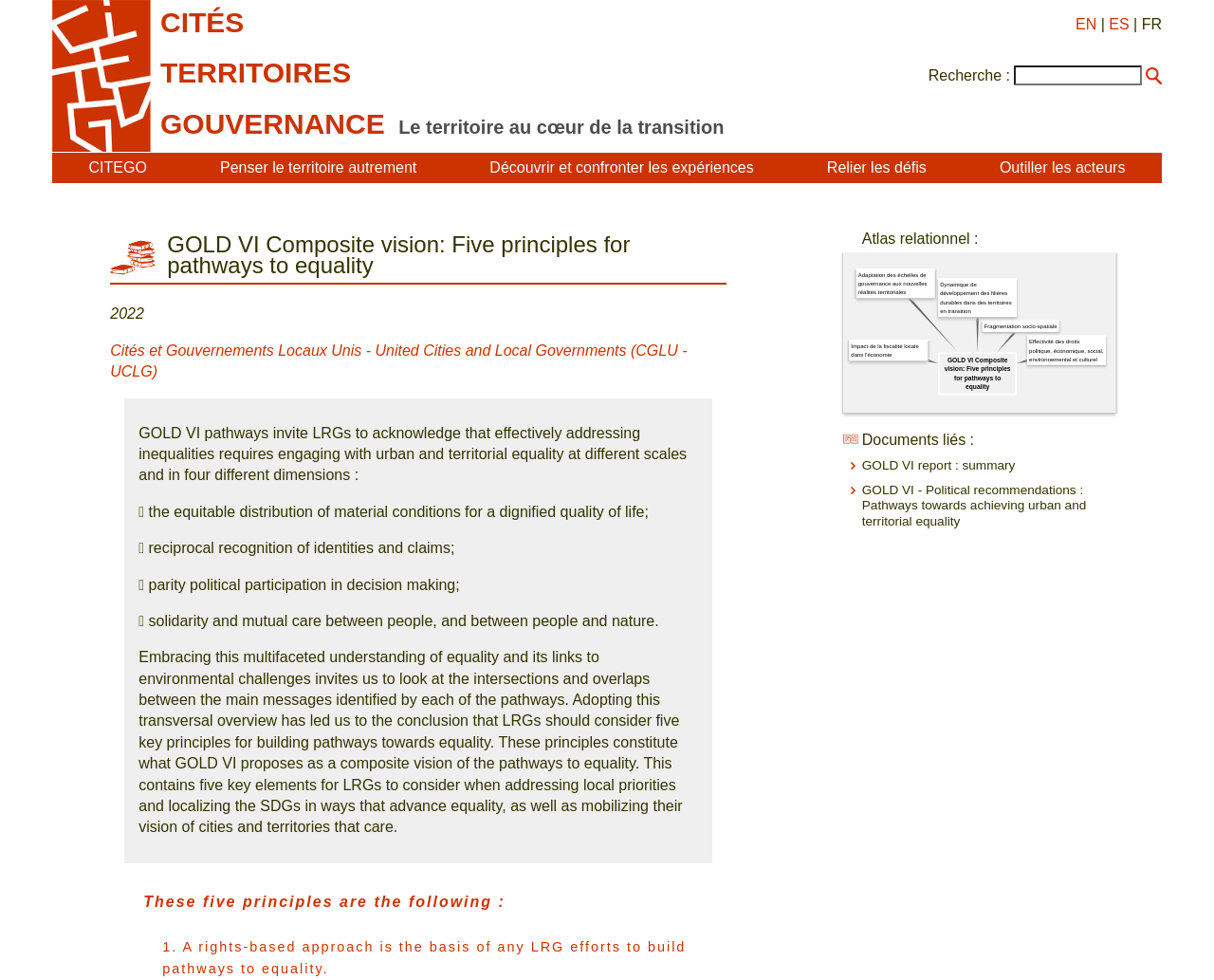Identify the bounding box for the described UI element. Provide the coordinates in (top-left x, top-left y, bottom-right x, bottom-right y) format with values ranging from 0 to 1: CITEGO

[0.073, 0.163, 0.121, 0.179]